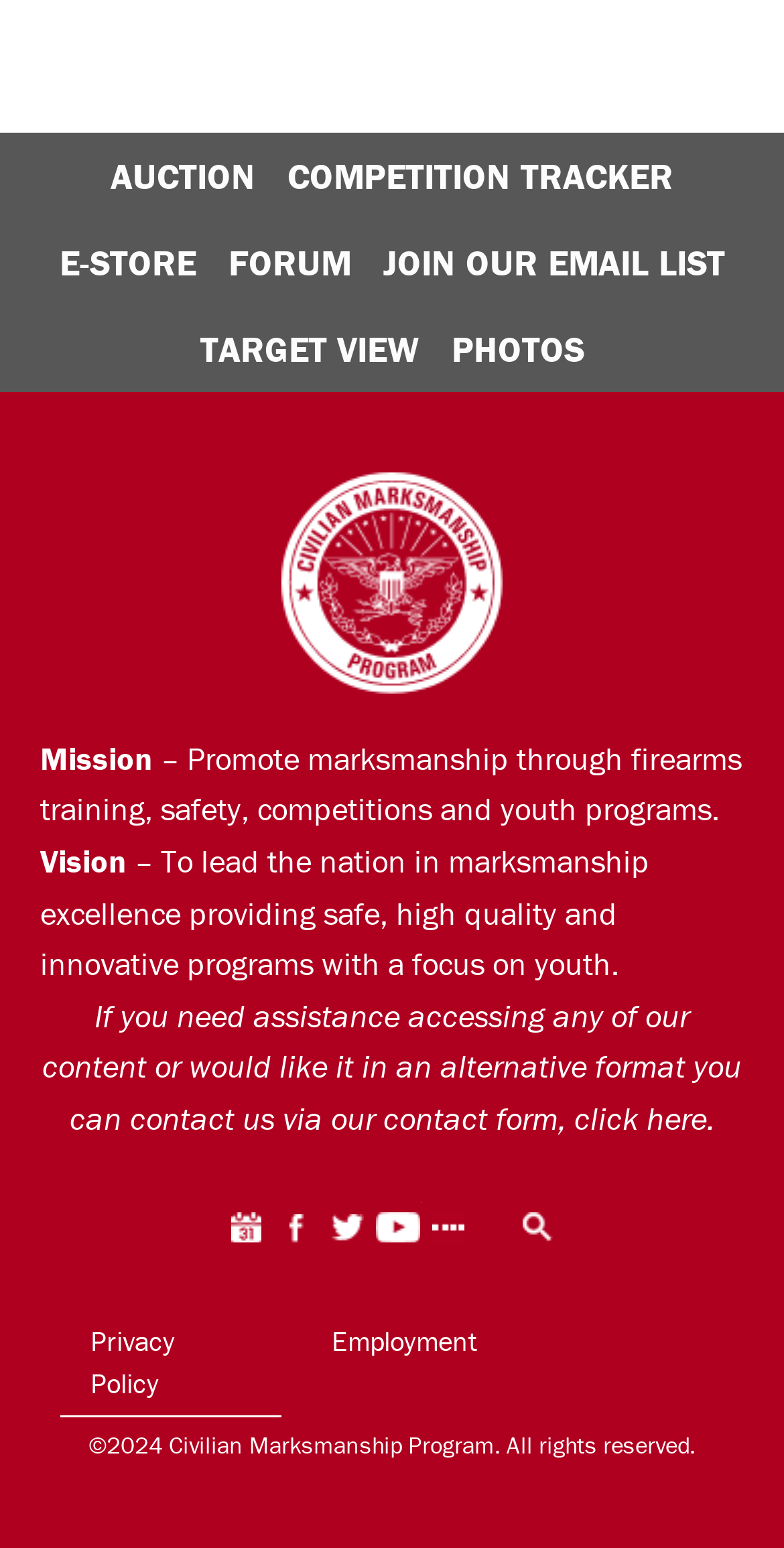Please answer the following question using a single word or phrase: 
What is the copyright year of the organization's website?

2024